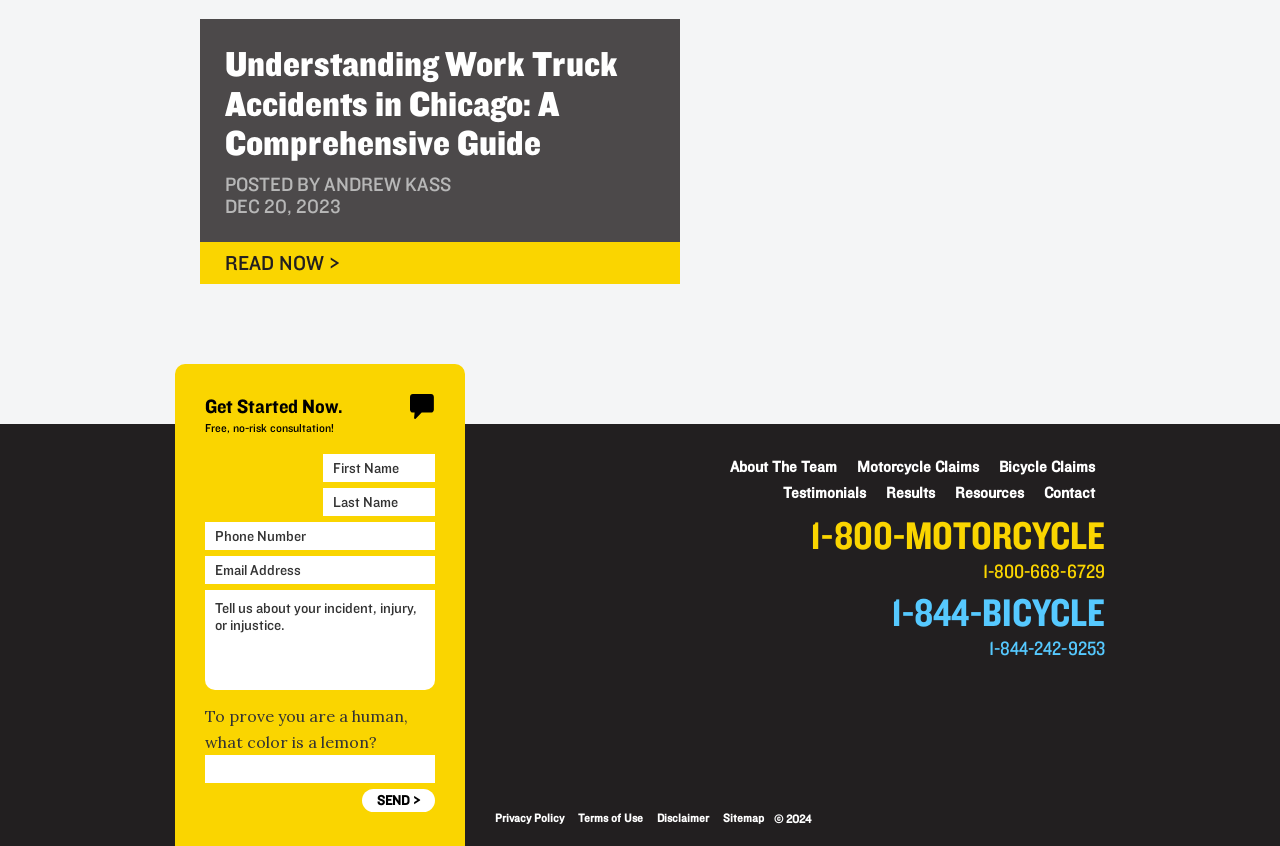Identify the bounding box coordinates necessary to click and complete the given instruction: "Click the 'SEND >' button".

[0.283, 0.933, 0.34, 0.96]